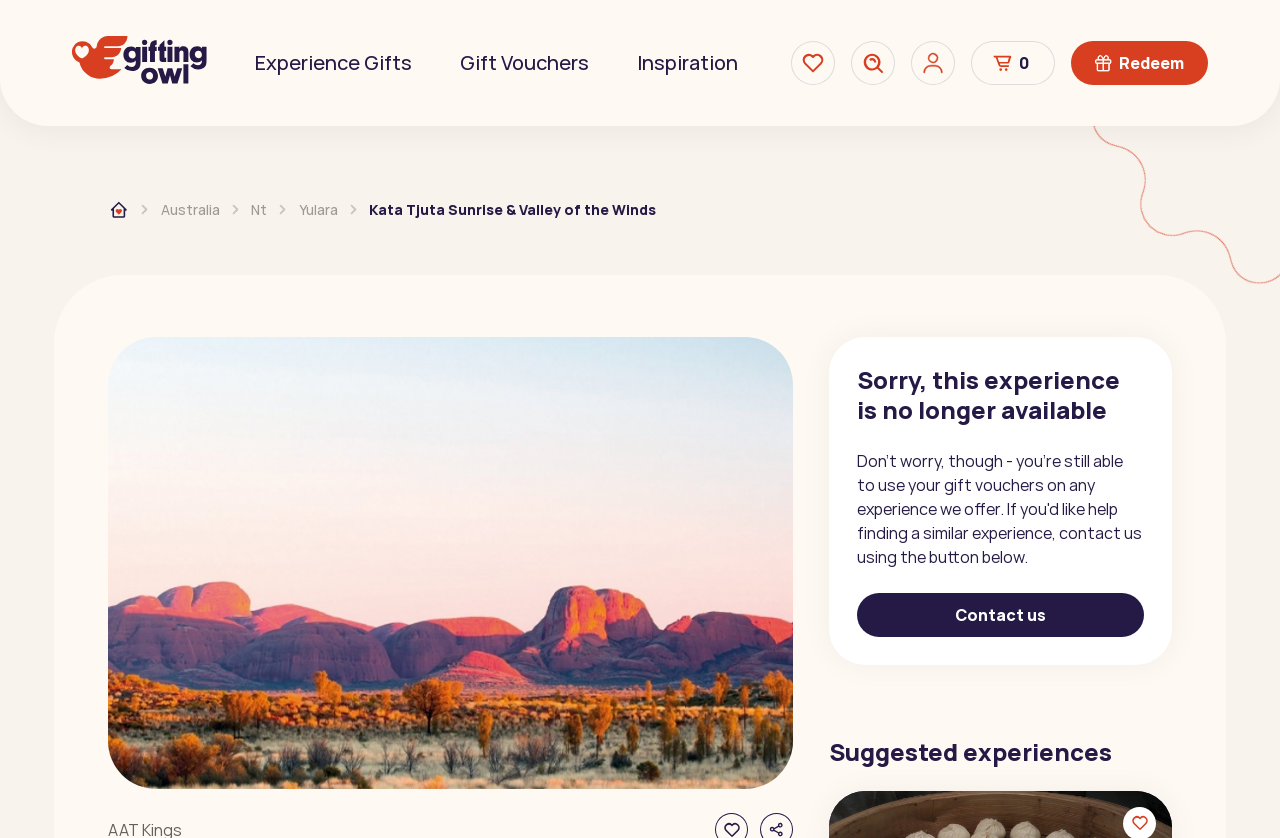Create an in-depth description of the webpage, covering main sections.

The webpage is for Gifting Owl, a platform that offers experience gifts and global activity vouchers. At the top, there is a header section with a logo on the left, followed by links to "Experience Gifts", "Gift Vouchers", and "Inspiration". On the right side of the header, there are icons for search, login, and a shopping cart.

Below the header, there is a section with a prominent image of a scenic landscape, likely related to one of the experience gifts offered. Above this image, there are links to different locations, including Australia, Nt, Yulara, and Kata Tjuta Sunrise & Valley of the Winds.

To the right of the image, there is a section with a heading that says "Sorry, this experience is no longer available". Below this, there is a link to "Contact us". Further down, there is a section with a heading that says "Suggested experiences".

The main content of the page is divided into several sections, each with a heading and a list of links to different countries or experiences. The sections are separated by horizontal lines. The first section has a heading that says "Popular" and lists links to countries in Africa, including Egypt, Ghana, Kenya, Morocco, Tanzania, and South Africa. The second section also has a heading that says "Popular" and lists links to countries in North America.

Throughout the page, there are buttons and links to "Experience Gifts", "Gift Vouchers", and "Inspiration", as well as a call-to-action button that says "Shop now". The page also has a section that describes the benefits of buying gift vouchers, which can be exchanged for different experiences.